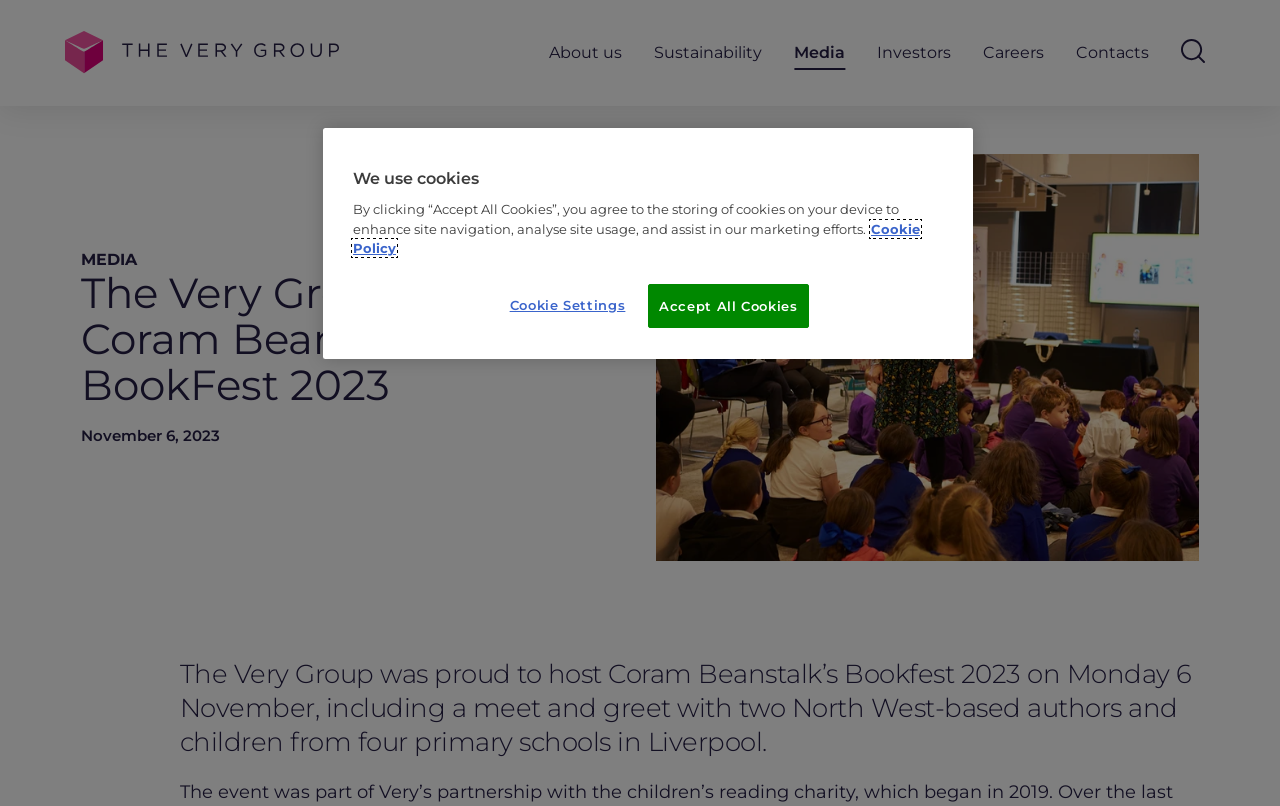Identify and provide the text of the main header on the webpage.

The Very Group hosts Coram Beanstalk’s BookFest 2023